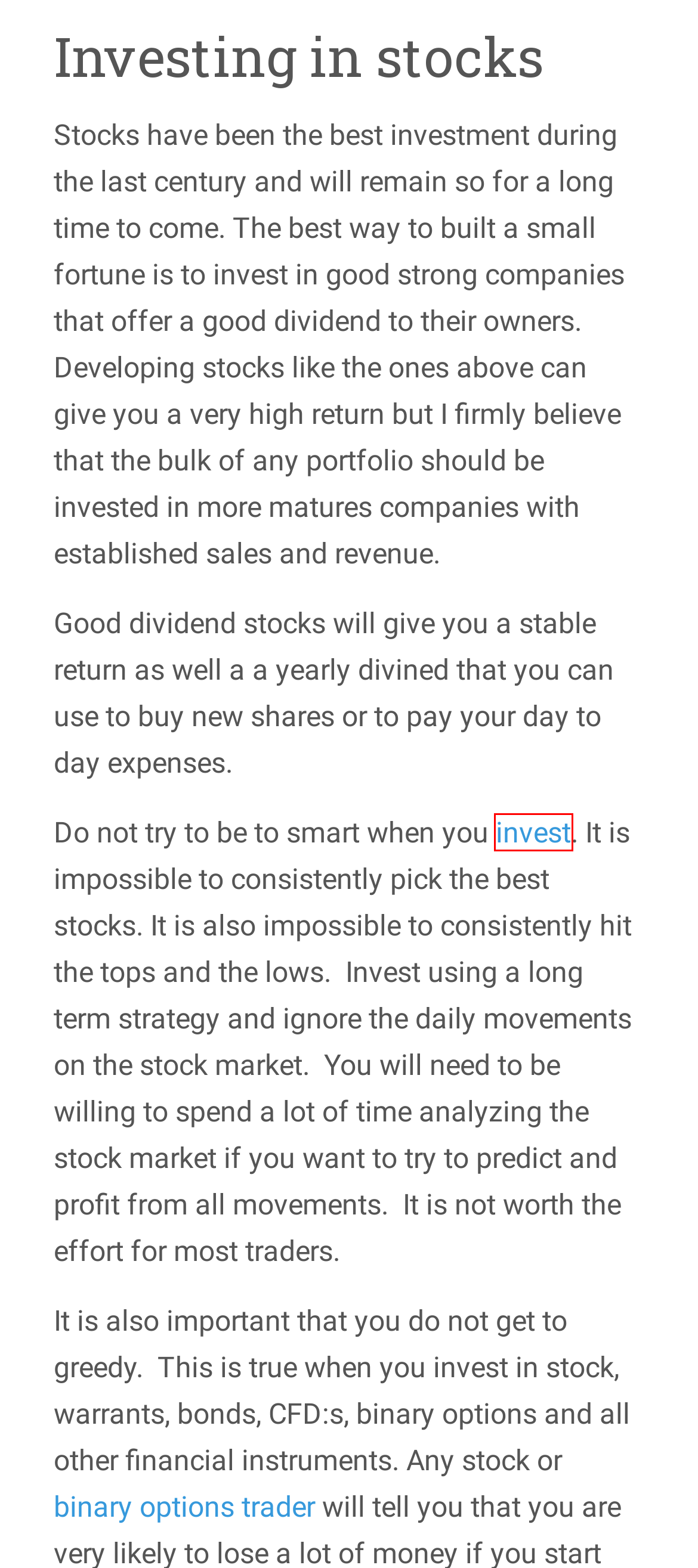You have a screenshot of a webpage with a red bounding box around an element. Identify the webpage description that best fits the new page that appears after clicking the selected element in the red bounding box. Here are the candidates:
A. Regeneron Pharmaceuticals (REGN) - Big moving stocks
B. Binary Options Trading Guide for UK
C. Sparapengar.com - Bästa sättet att spara pengar
D. Biospecifics Technologies Corp (BSTC) - Big moving stocks
E. The Priceline Group (PCLN) - Big moving stocks
F. London Stock Exchange - Big moving stocks
G. Alexion Pharmaceuticals Inc - Big moving stocks
H. Contact Us - Big moving stocks

C